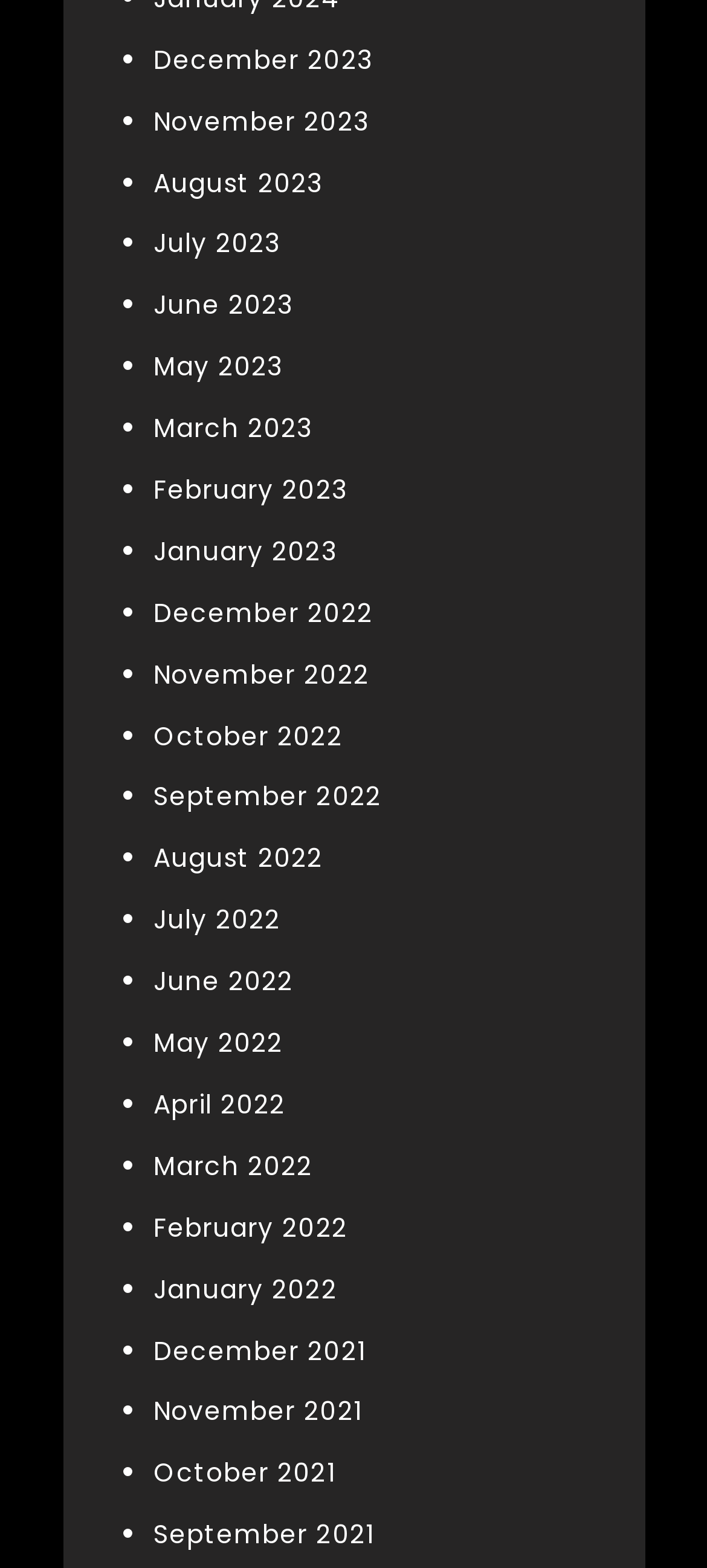Please analyze the image and provide a thorough answer to the question:
How many links are there in the list?

I counted the number of links in the list, and there are 24 links, each representing a month from December 2021 to December 2023.